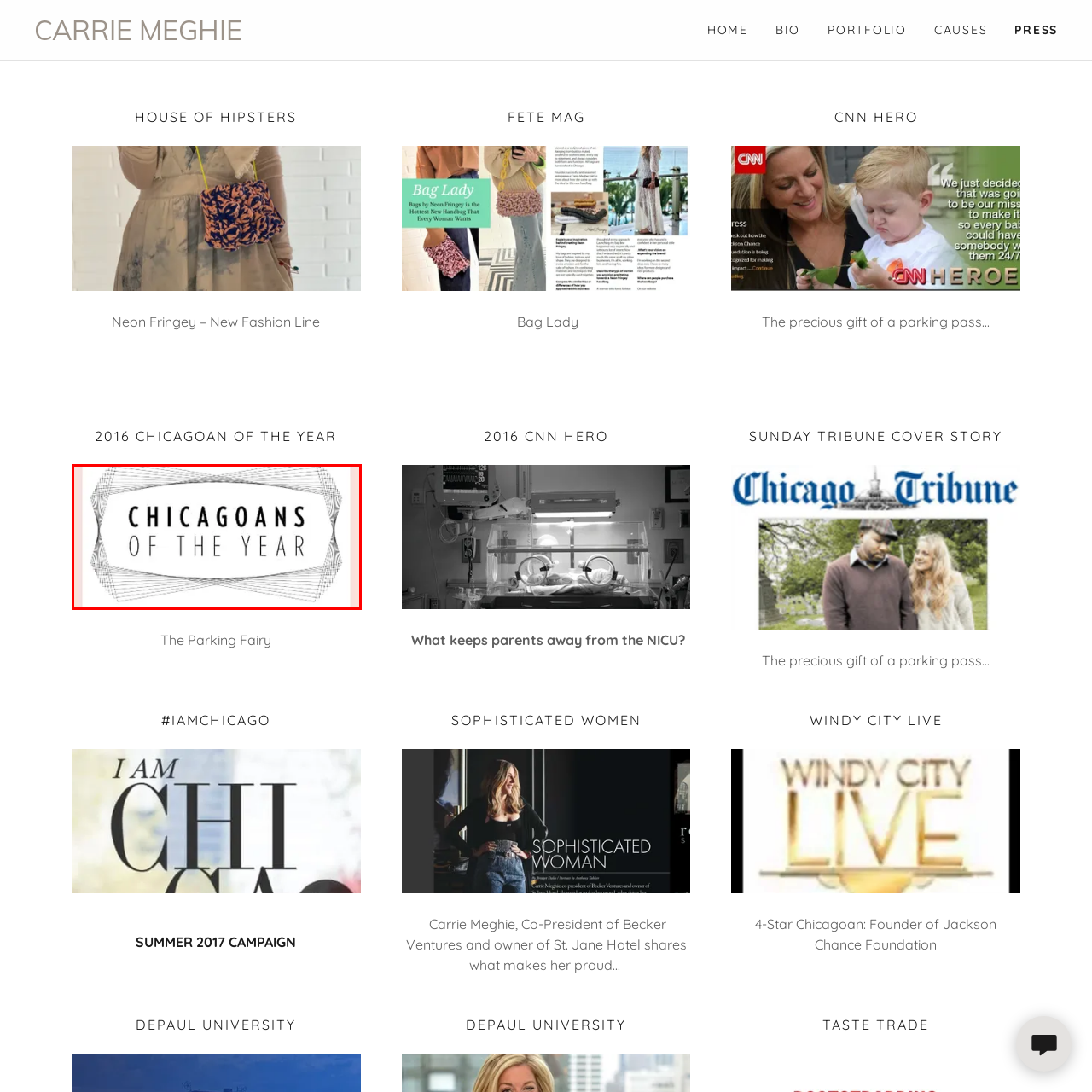What is the font style of the title?
Focus on the image section enclosed by the red bounding box and answer the question thoroughly.

The caption describes the font as 'bold and striking', which implies that the title is displayed in a font that is strong and attention-grabbing.